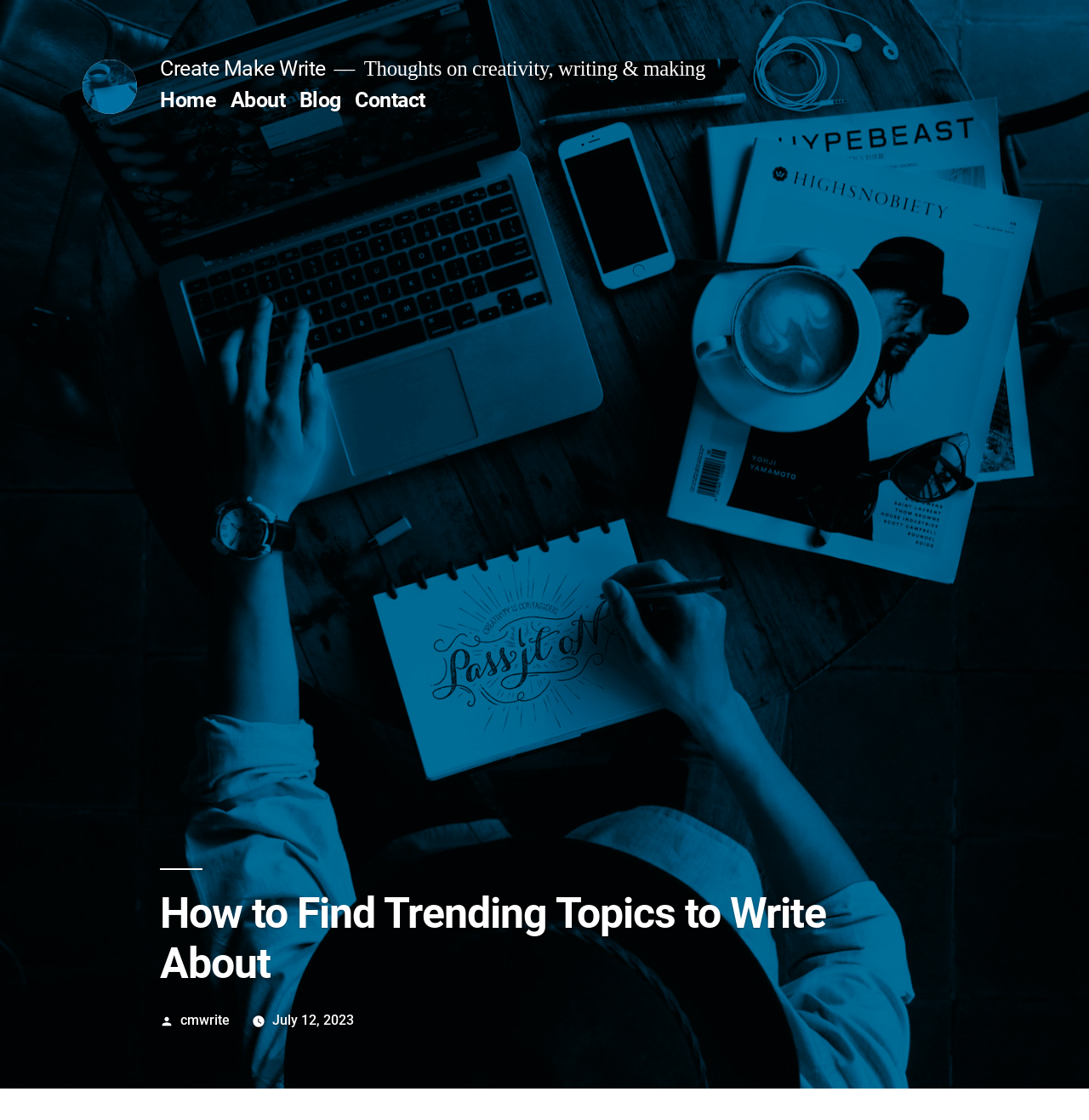What is the name of the website?
Respond with a short answer, either a single word or a phrase, based on the image.

Create Make Write